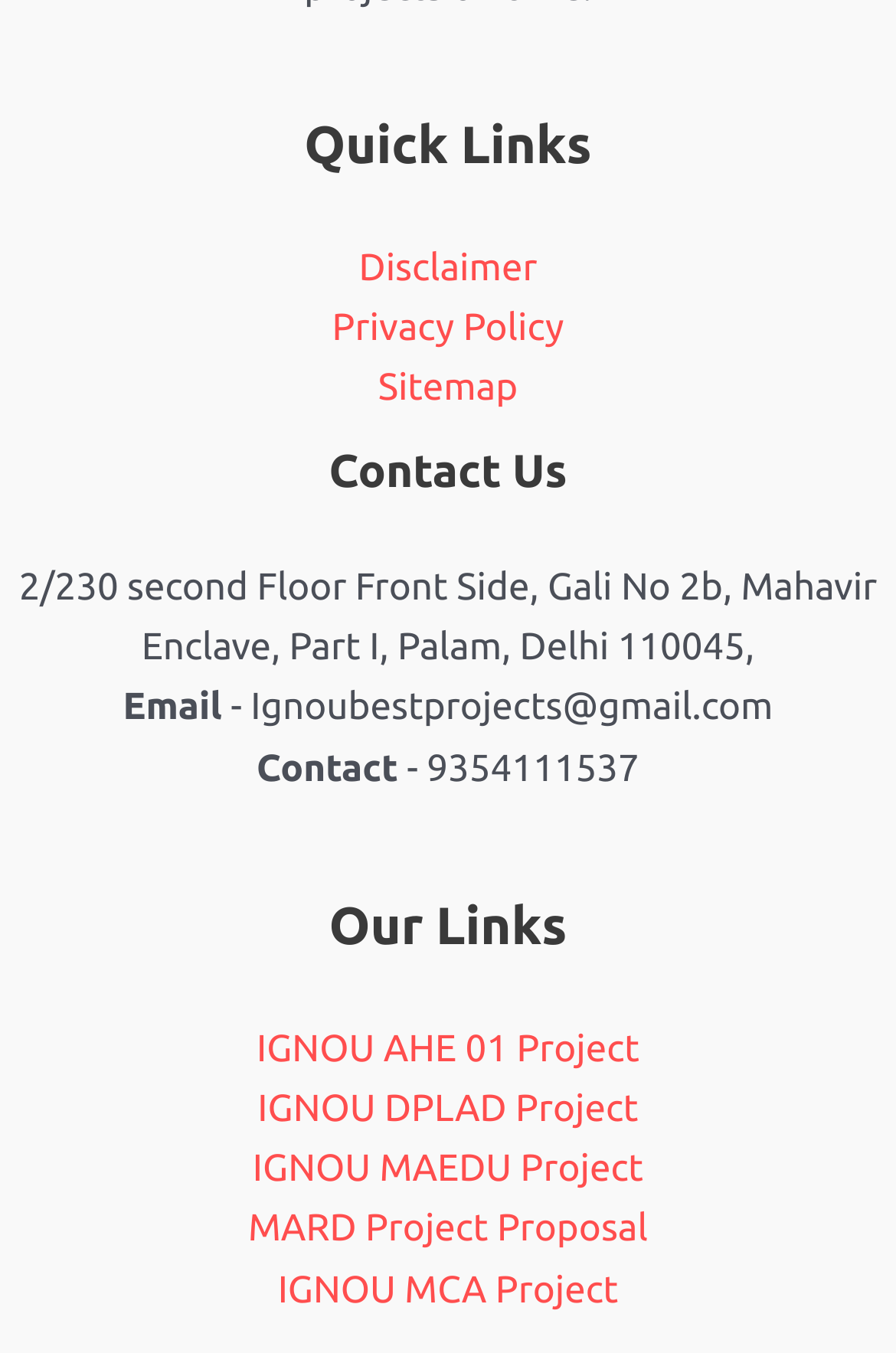Find the bounding box coordinates for the area that should be clicked to accomplish the instruction: "Check Privacy Policy".

[0.371, 0.228, 0.629, 0.258]